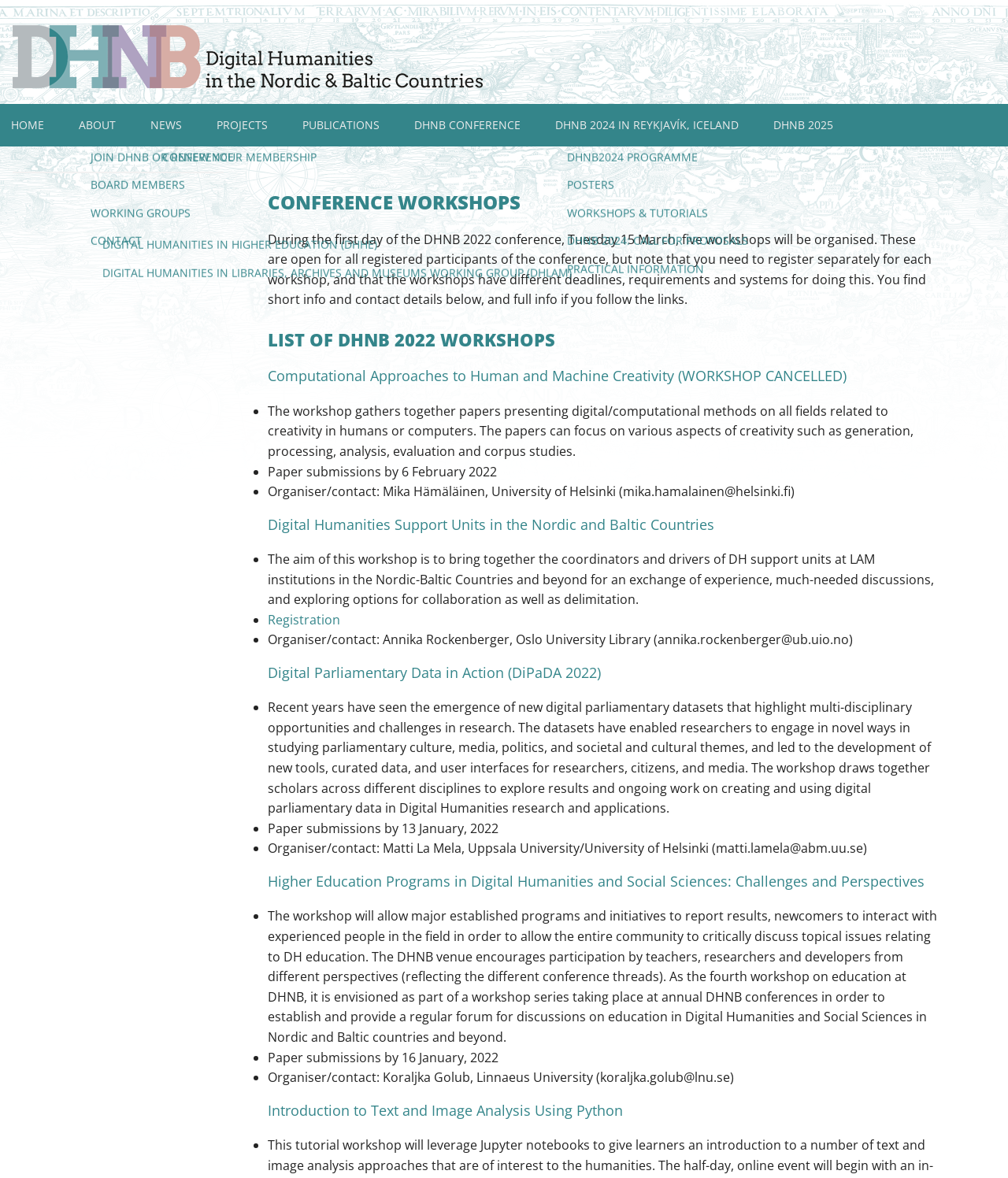What is the topic of the first workshop?
Answer the question with as much detail as possible.

I looked at the first workshop description on the webpage, and it has a heading 'Computational Approaches to Human and Machine Creativity', which indicates that this is the topic of the first workshop.